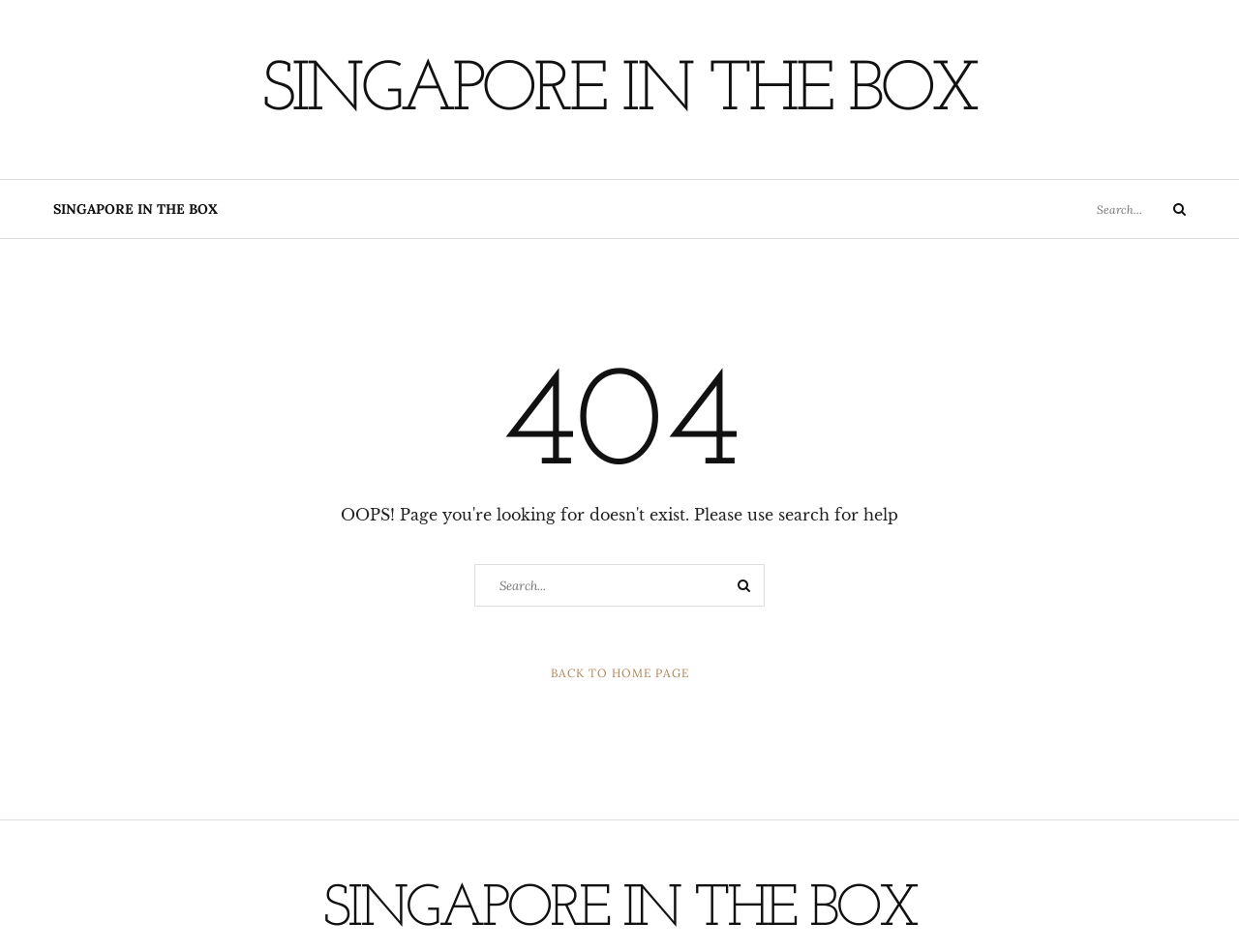Find the UI element described as: "Search" and predict its bounding box coordinates. Ensure the coordinates are four float numbers between 0 and 1, [left, top, right, bottom].

[0.582, 0.592, 0.617, 0.637]